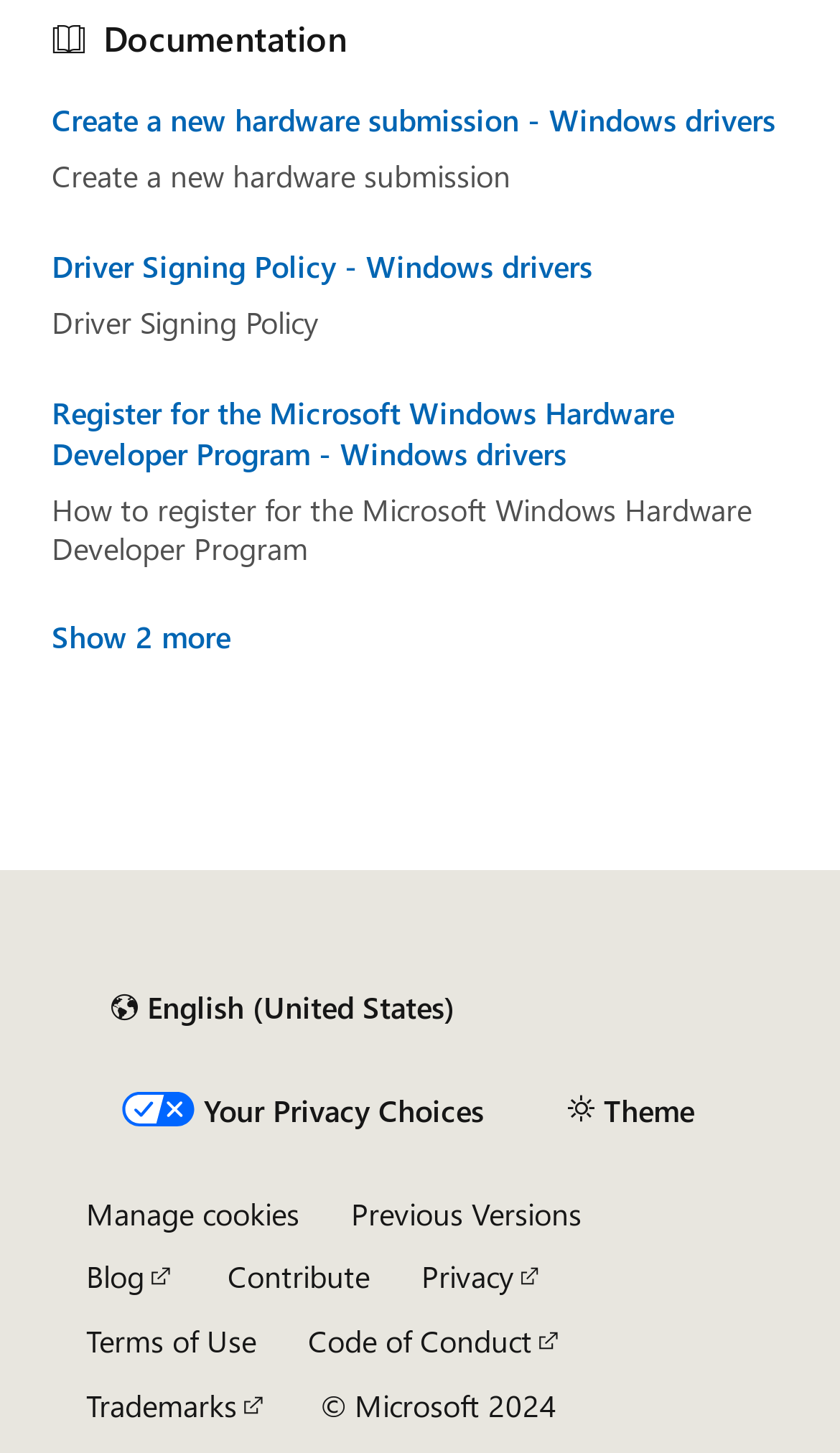Could you highlight the region that needs to be clicked to execute the instruction: "Create a new hardware submission"?

[0.062, 0.069, 0.938, 0.096]